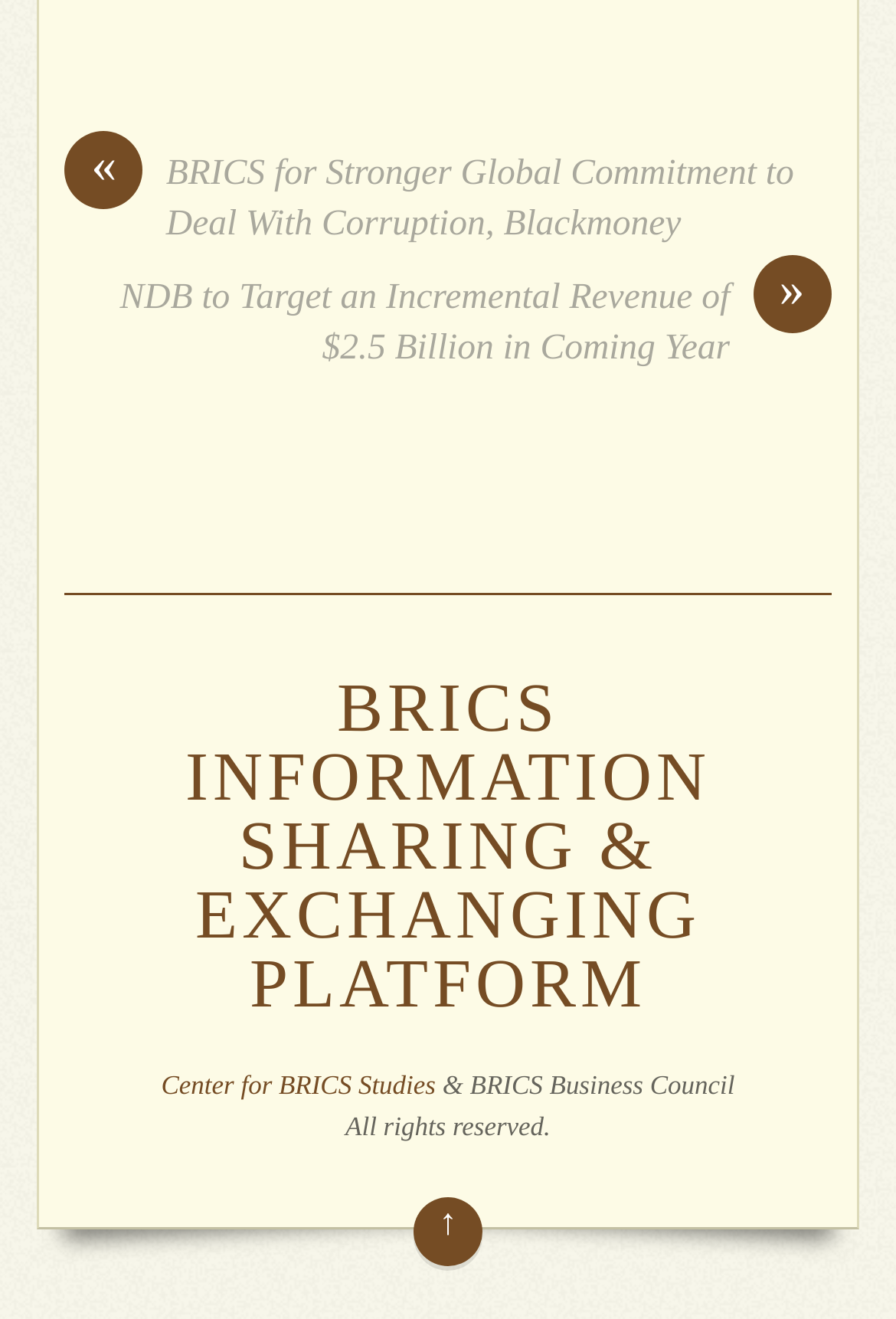What is the name of the platform mentioned on the webpage?
Use the image to answer the question with a single word or phrase.

BRICS INFORMATION SHARING & EXCHANGING PLATFORM